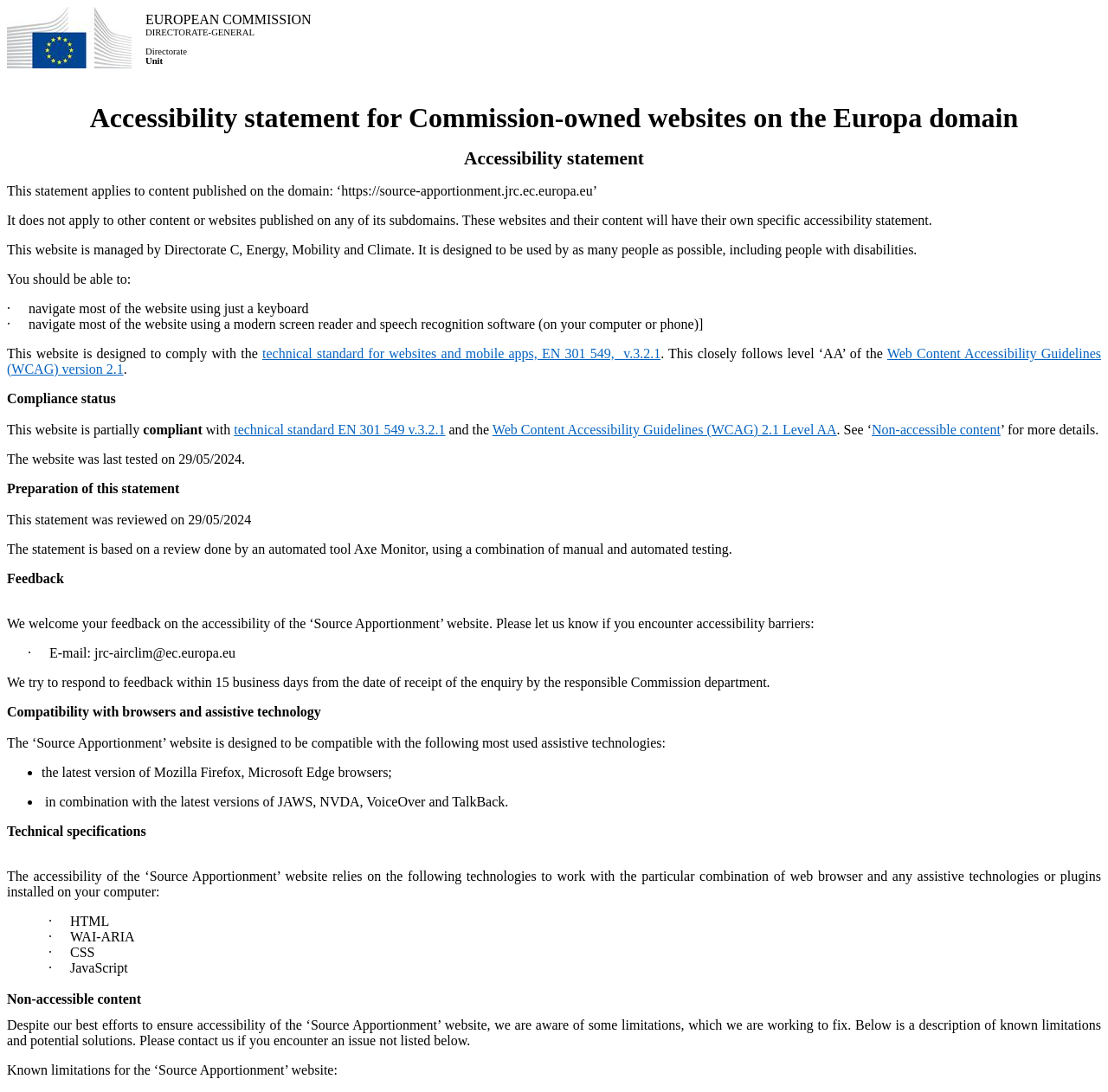Use a single word or phrase to answer this question: 
How can you navigate most of the website?

Using a keyboard or screen reader